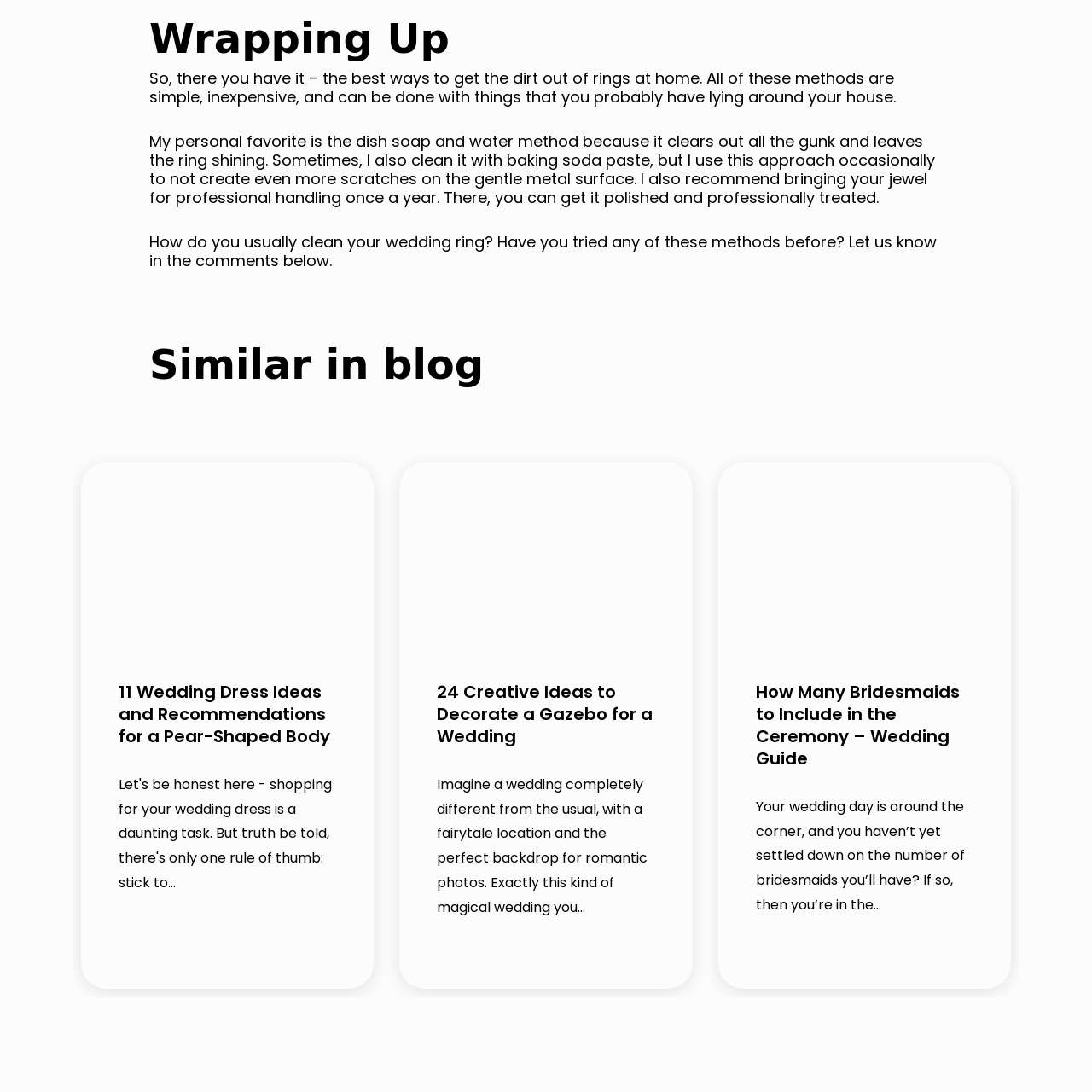Thoroughly describe the content of the image found within the red border.

The image presents a visually engaging graphic related to wedding themes and style, complementing the surrounding content. It likely serves to illustrate one of the topics discussed in the blog, such as wedding dress ideas or creative decorations for wedding venues. Positioned within a section of similar articles, this image invites readers to explore related content that offers inspiration for their own wedding planning. The overall layout fosters a visually appealing atmosphere, encouraging engagement and interaction, while addressing themes of elegance and creativity in wedding preparation.